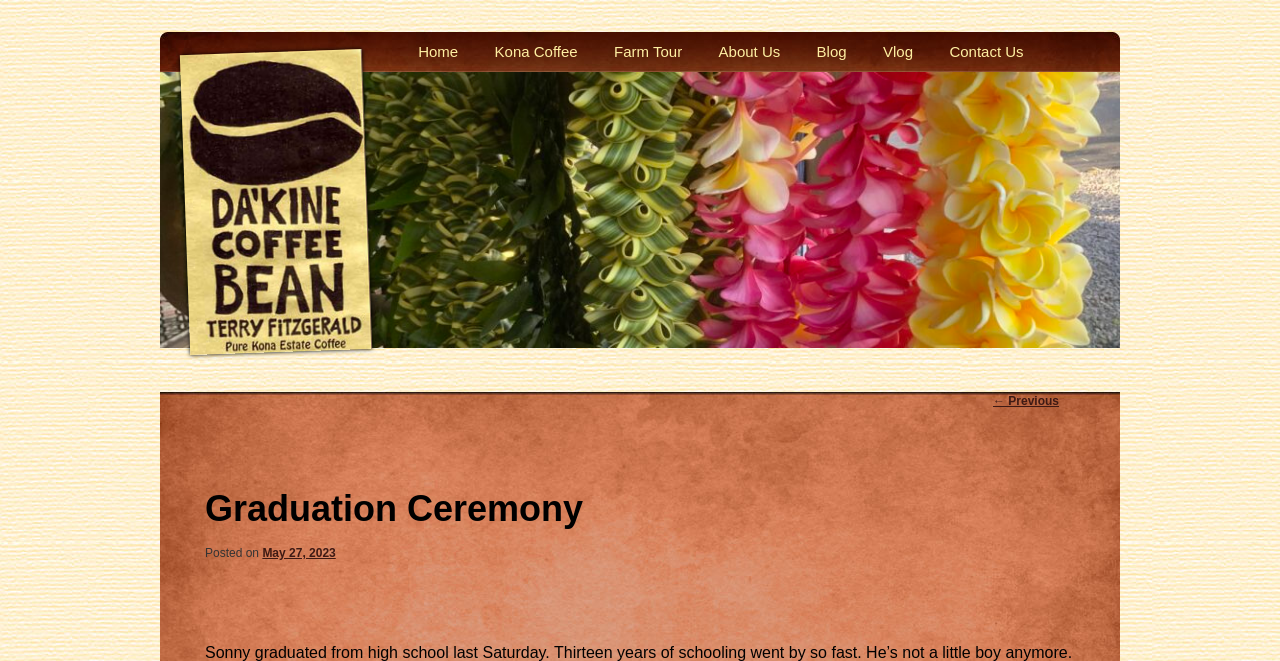Specify the bounding box coordinates of the area to click in order to execute this command: 'view Kona Coffee'. The coordinates should consist of four float numbers ranging from 0 to 1, and should be formatted as [left, top, right, bottom].

[0.372, 0.048, 0.466, 0.109]